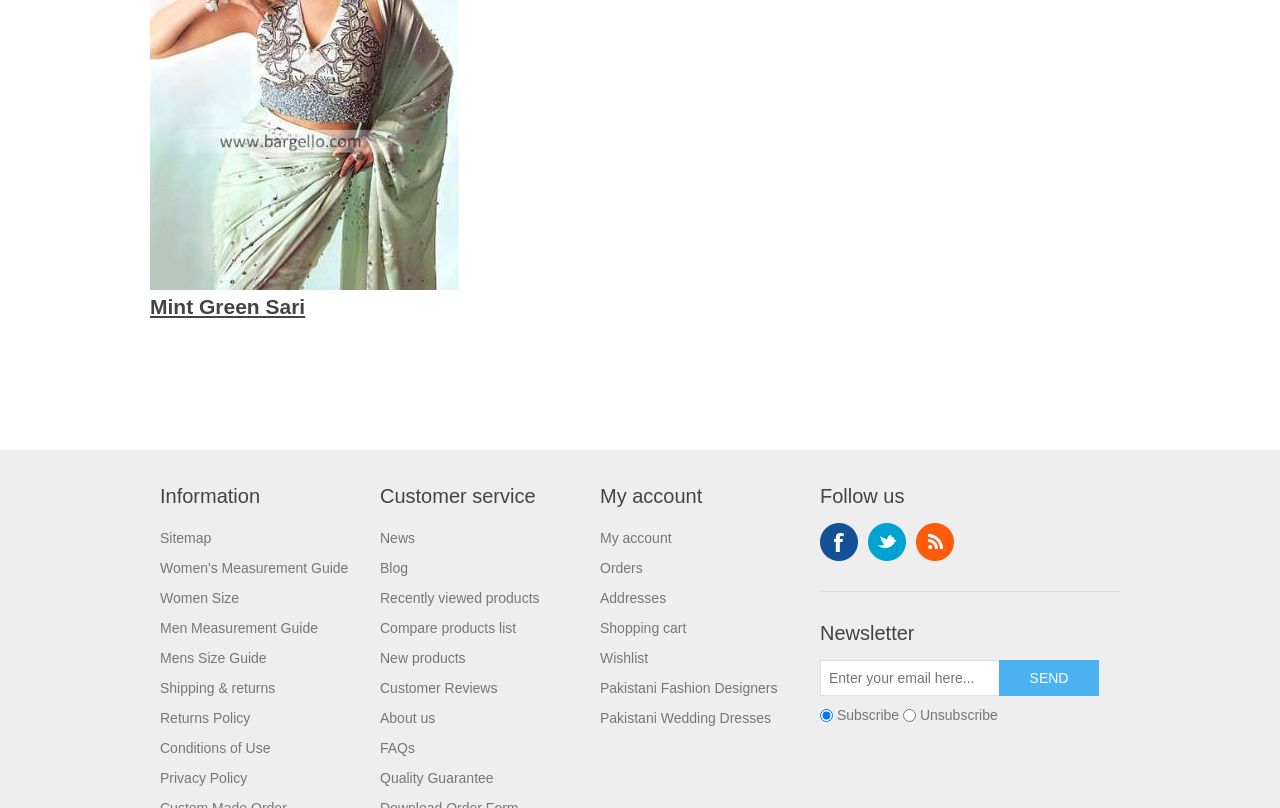Find the bounding box coordinates for the element described here: "Sitemap".

[0.125, 0.656, 0.165, 0.676]